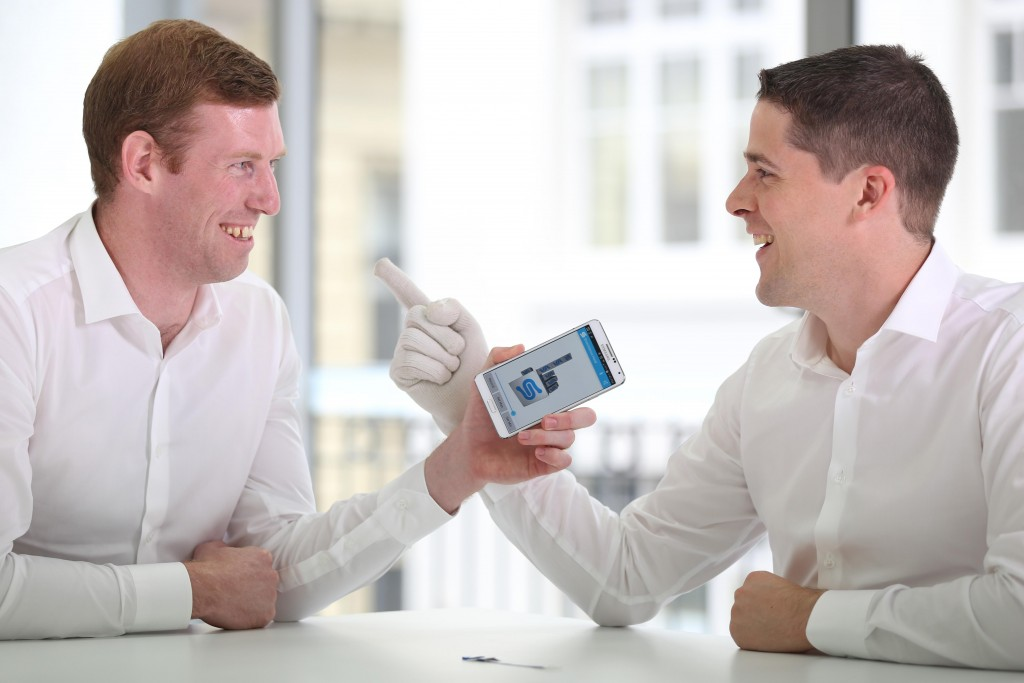Give a concise answer using one word or a phrase to the following question:
What type of technology has gained international recognition?

Wearable technology